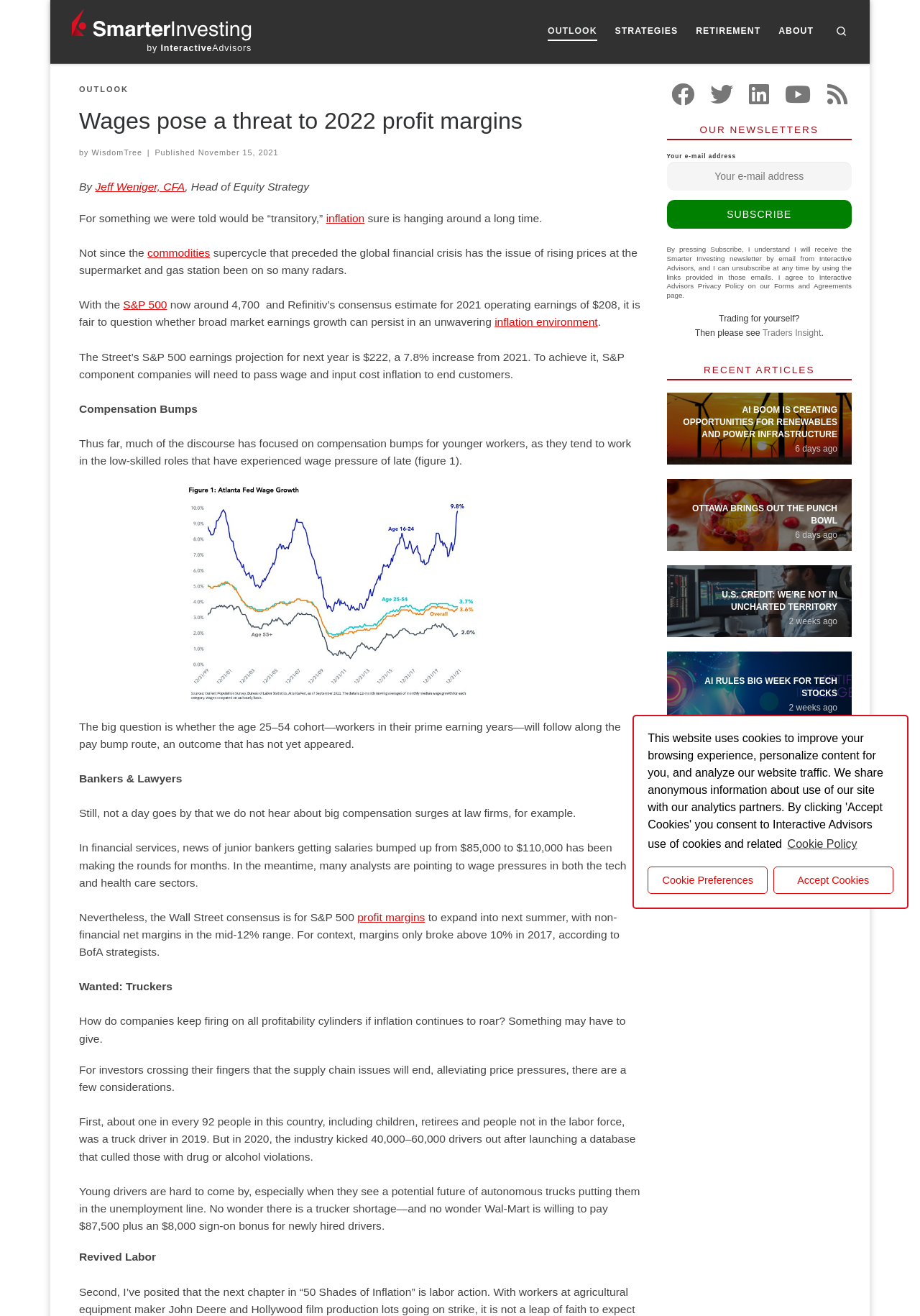Using the provided element description: "Credit Pre-Qual Form", determine the bounding box coordinates of the corresponding UI element in the screenshot.

None